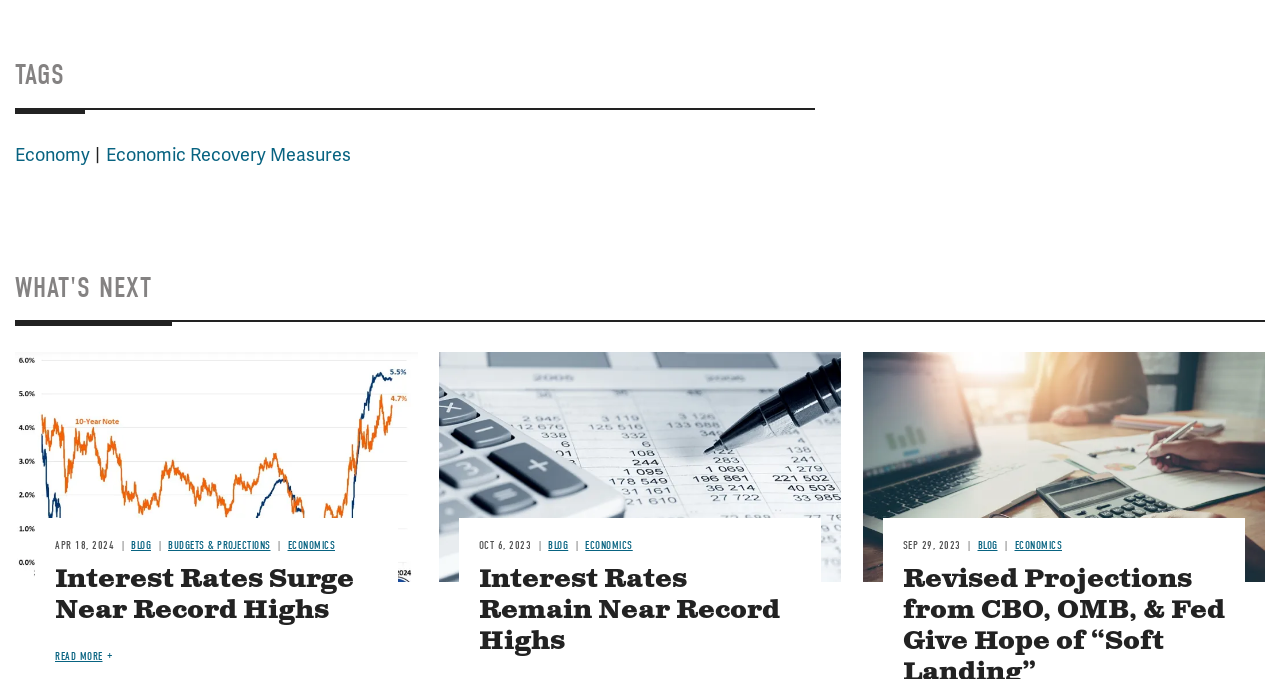Please find the bounding box coordinates of the element that needs to be clicked to perform the following instruction: "Read more about Interest Rates Surge Near Record Highs". The bounding box coordinates should be four float numbers between 0 and 1, represented as [left, top, right, bottom].

[0.043, 0.957, 0.088, 0.976]